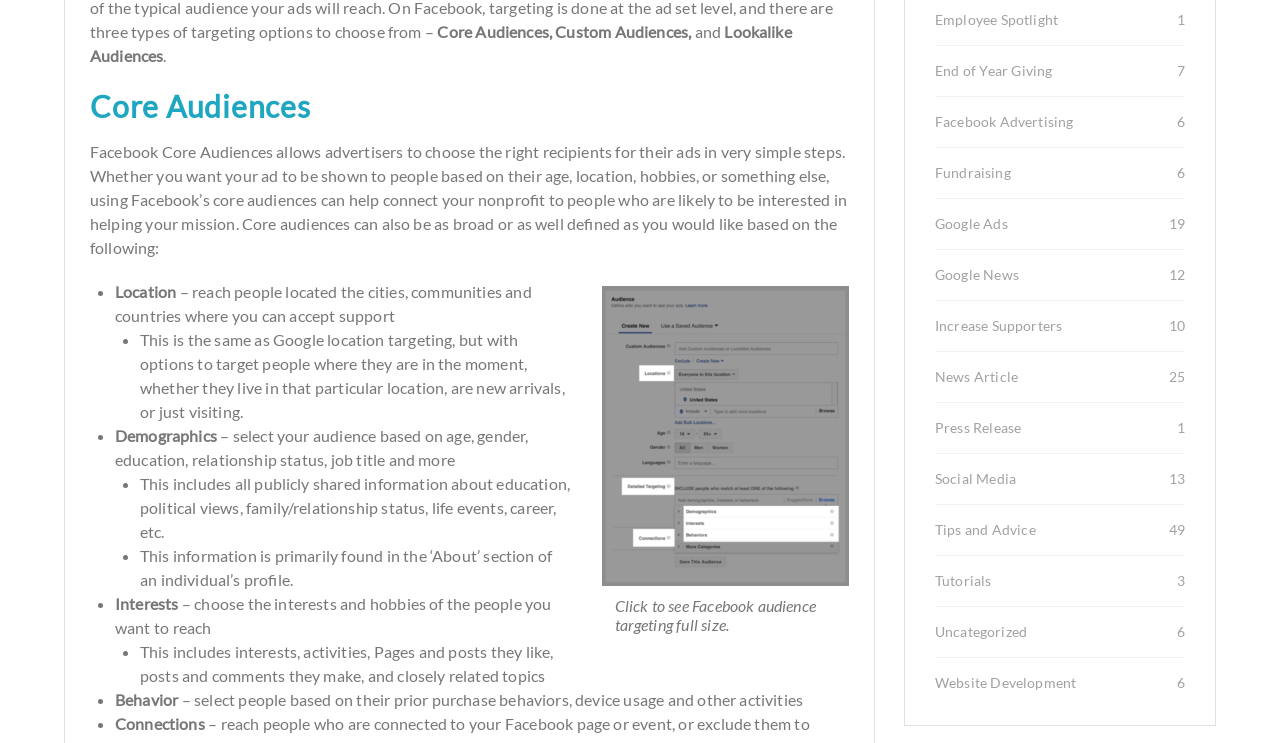Extract the bounding box coordinates for the UI element described by the text: "Press Release 1". The coordinates should be in the form of [left, top, right, bottom] with values between 0 and 1.

[0.73, 0.564, 0.798, 0.587]